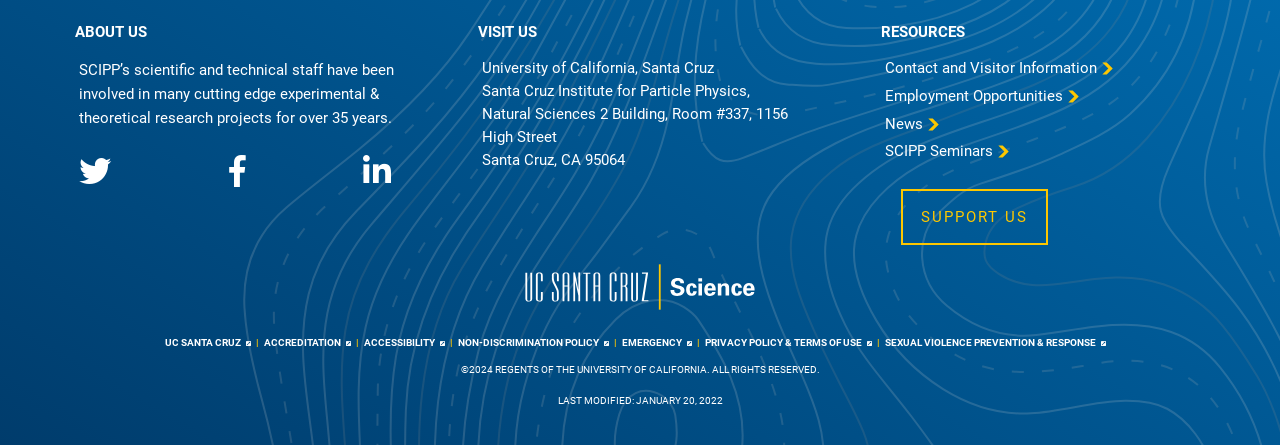Locate the bounding box coordinates of the area to click to fulfill this instruction: "Learn about the institute". The bounding box should be presented as four float numbers between 0 and 1, in the order [left, top, right, bottom].

[0.05, 0.041, 0.32, 0.095]